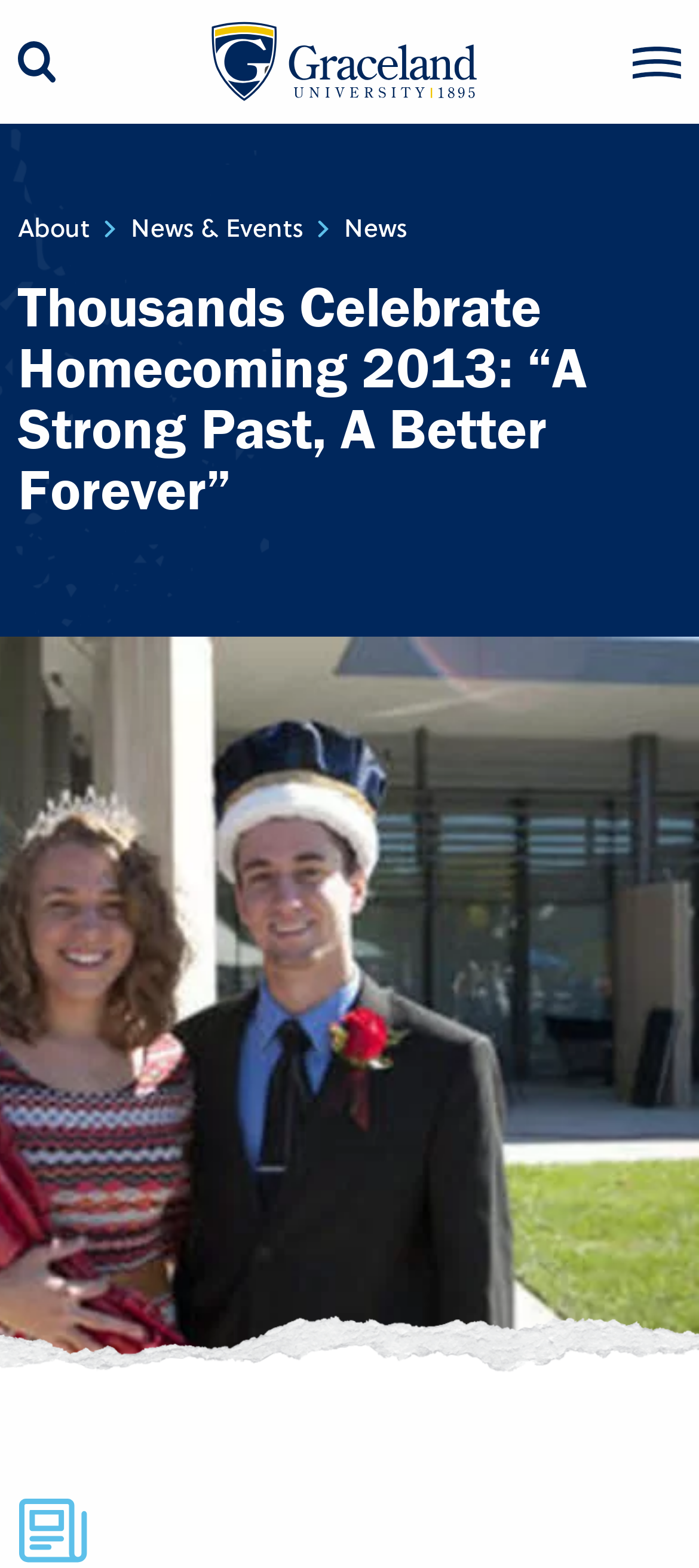What is the name of the university?
Carefully examine the image and provide a detailed answer to the question.

I inferred this answer by looking at the link 'Graceland' with an image of the same name, which suggests that it is the name of the university.